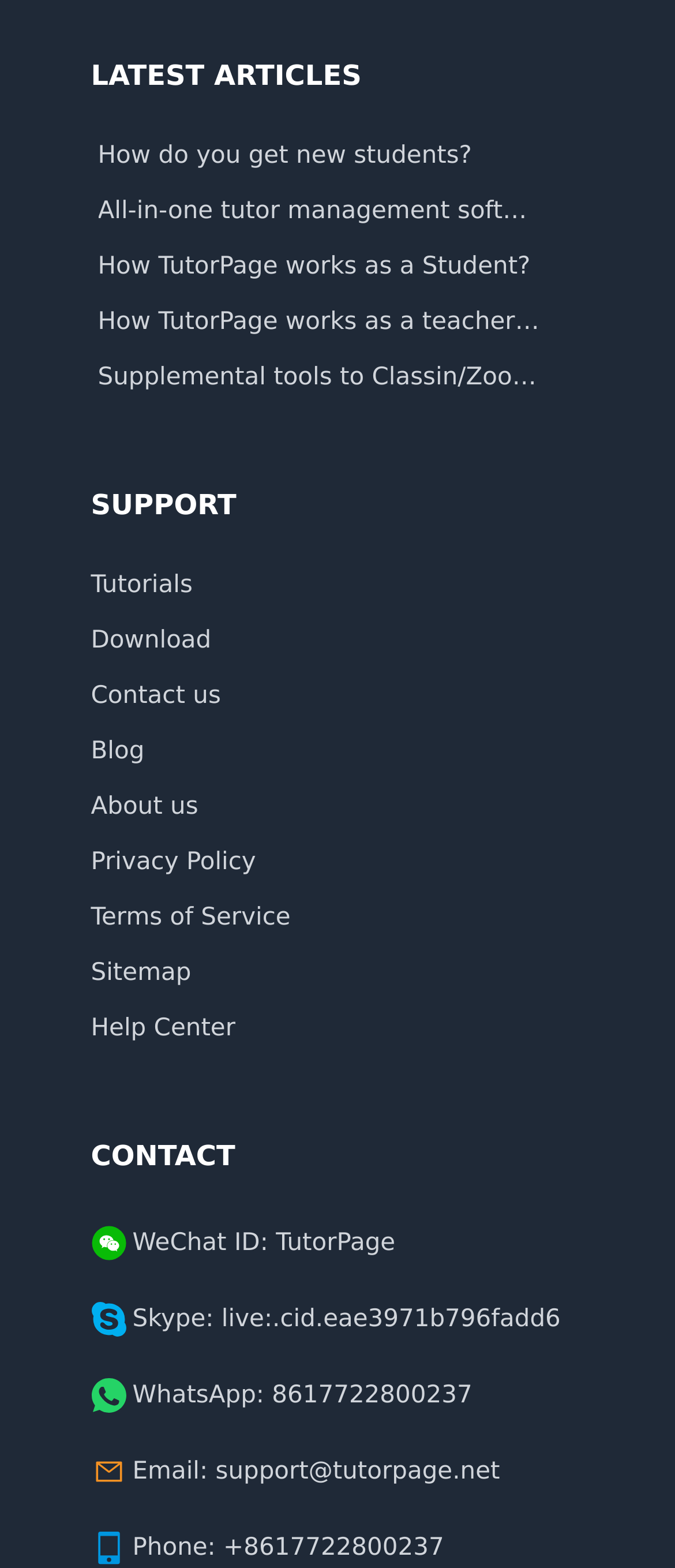How many links are under the 'SUPPORT' category?
Please give a detailed and elaborate answer to the question based on the image.

The 'SUPPORT' category is indicated by the StaticText element with the text 'SUPPORT'. Under this category, there are 9 links, namely 'Tutorials', 'Download', 'Contact us', 'Blog', 'About us', 'Privacy Policy', 'Terms of Service', 'Sitemap', and 'Help Center'.